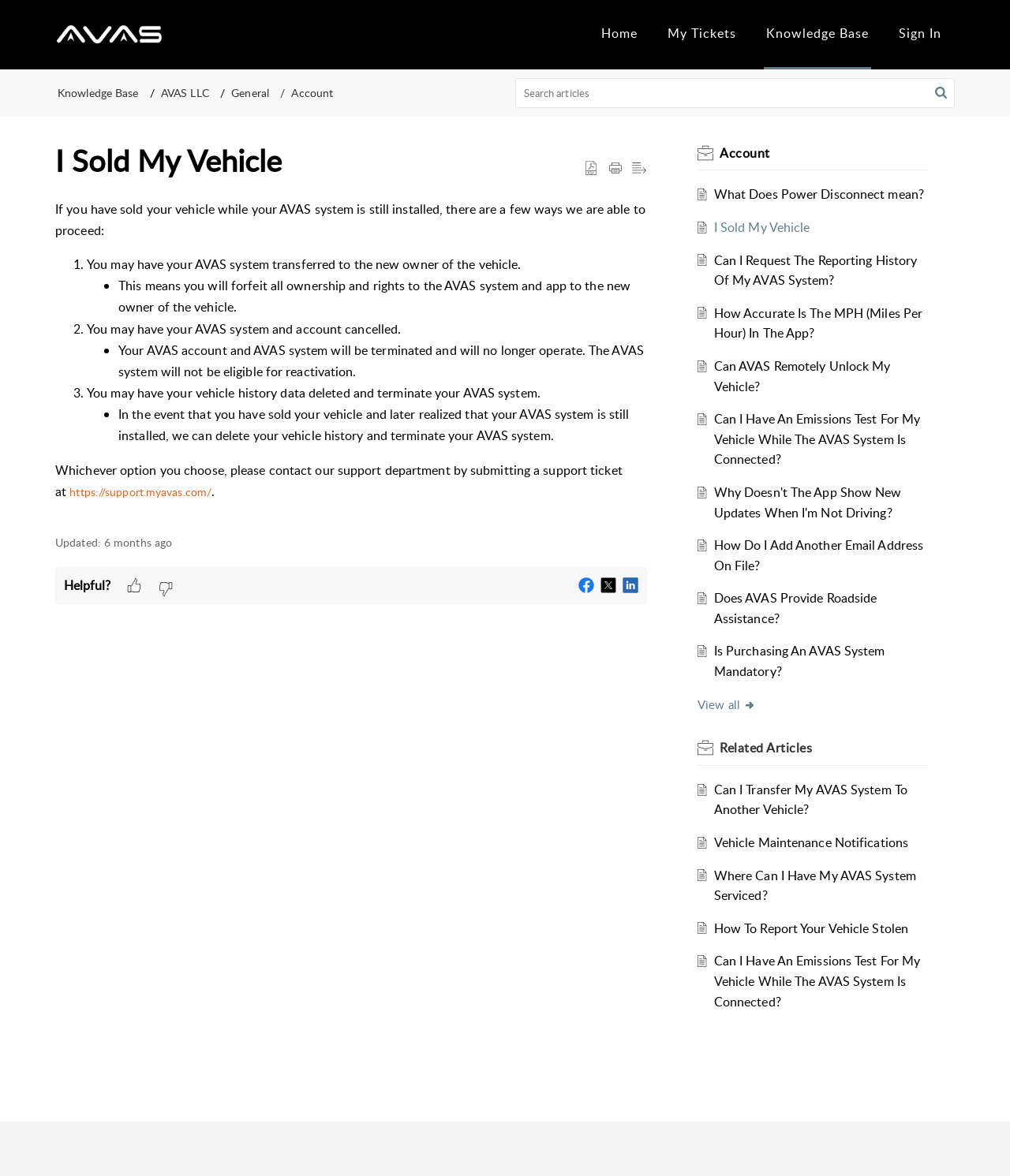Determine the bounding box coordinates of the section I need to click to execute the following instruction: "View 'What Does Power Disconnect mean?' article". Provide the coordinates as four float numbers between 0 and 1, i.e., [left, top, right, bottom].

[0.707, 0.158, 0.915, 0.173]